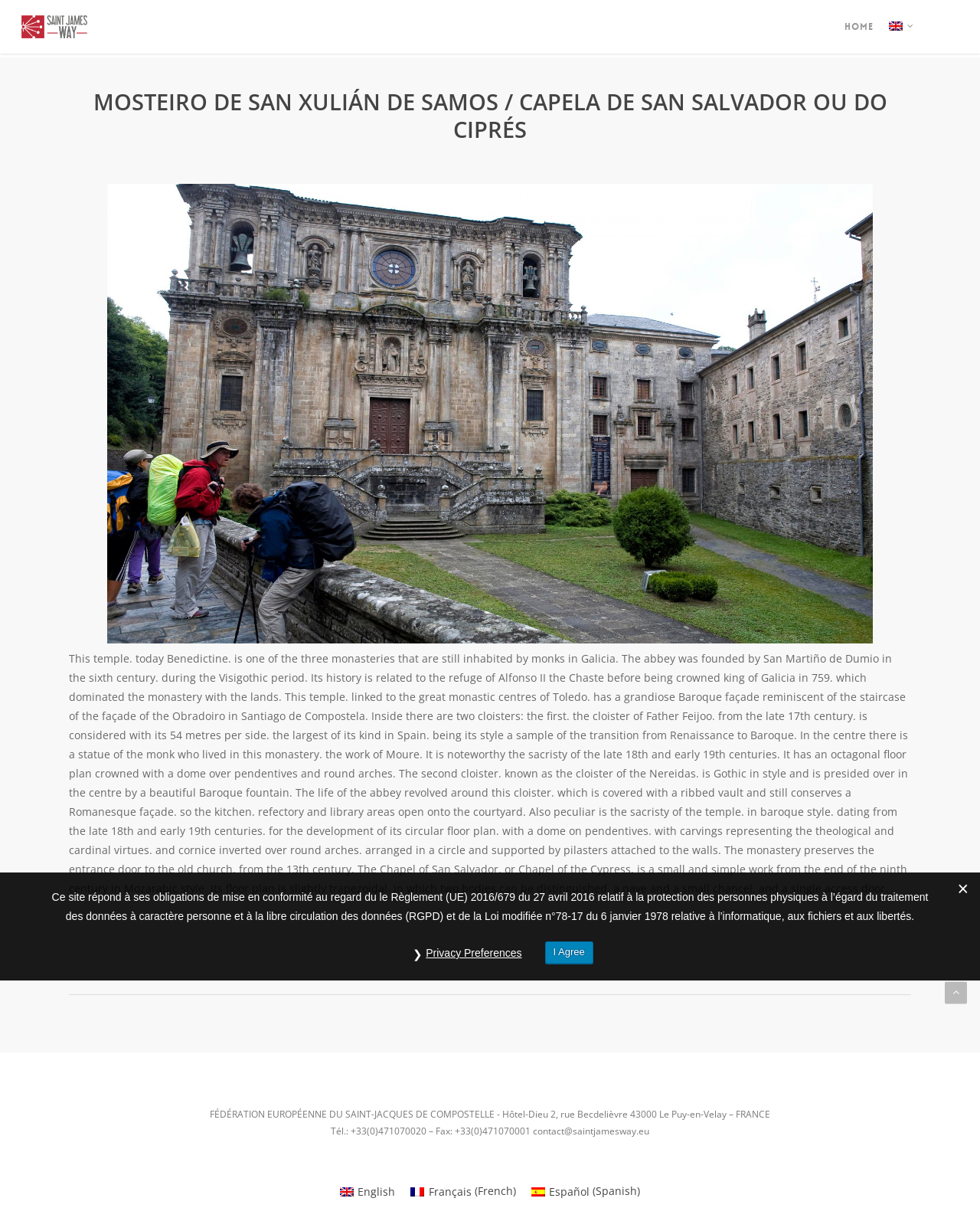Pinpoint the bounding box coordinates of the clickable area necessary to execute the following instruction: "Open the 'Multimédia' section". The coordinates should be given as four float numbers between 0 and 1, namely [left, top, right, bottom].

[0.07, 0.766, 0.93, 0.786]